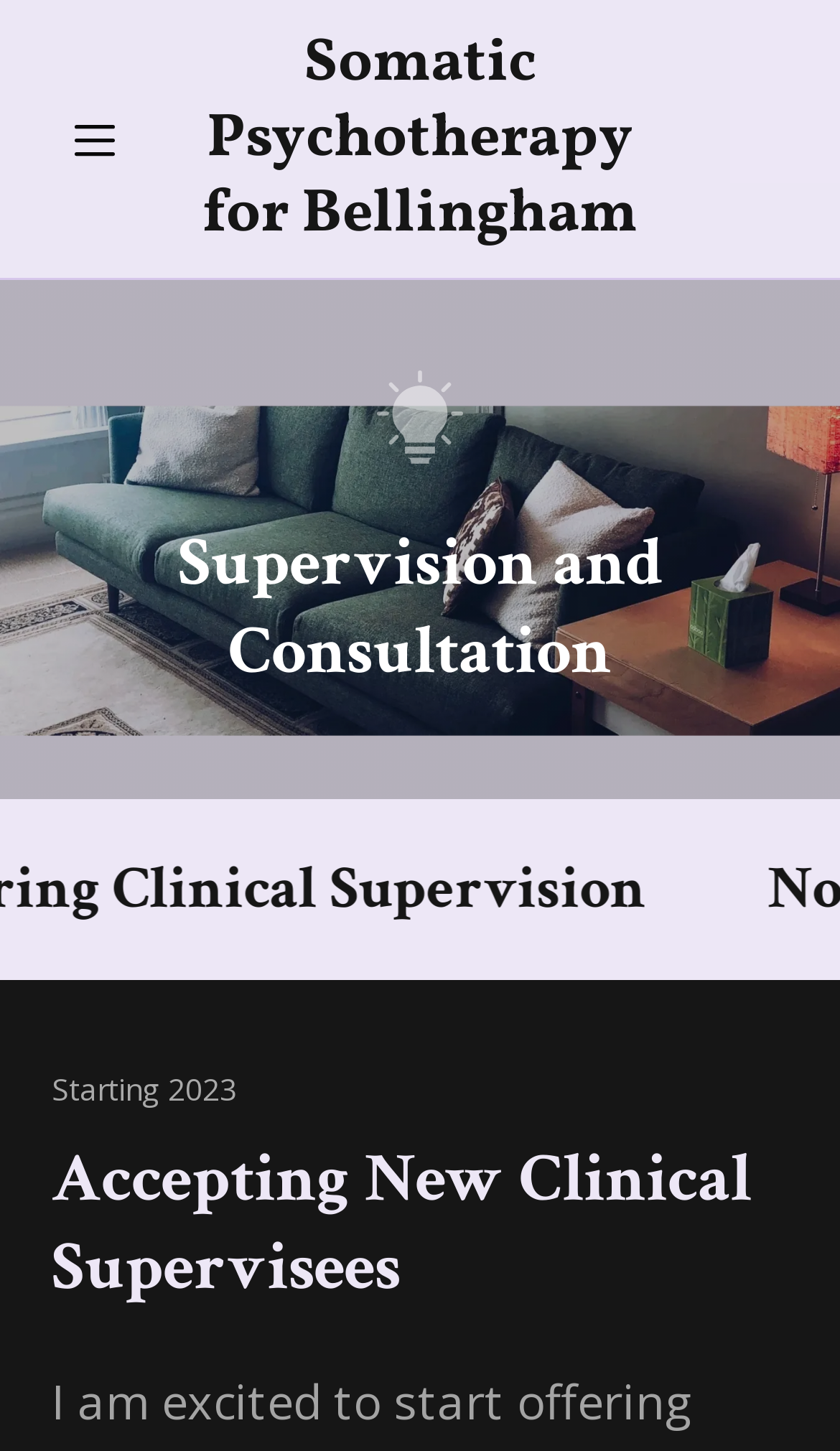What is the main topic of the webpage?
Respond to the question with a well-detailed and thorough answer.

Based on the webpage structure and content, I can see that the main topic is related to somatic psychotherapy, which is also mentioned in the link 'Somatic Psychotherapy for Bellingham' and the overall layout of the page.